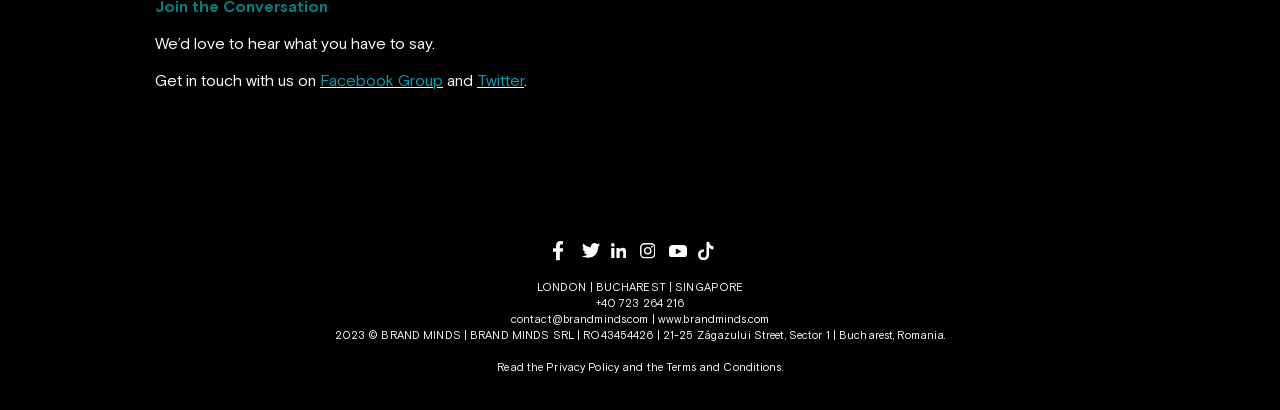What social media platforms are listed?
Provide an in-depth and detailed answer to the question.

I determined the answer by looking at the links and images in the footer section of the webpage, which include Facebook, Twitter, LinkedIn, Instagram, YouTube, and TikTok.